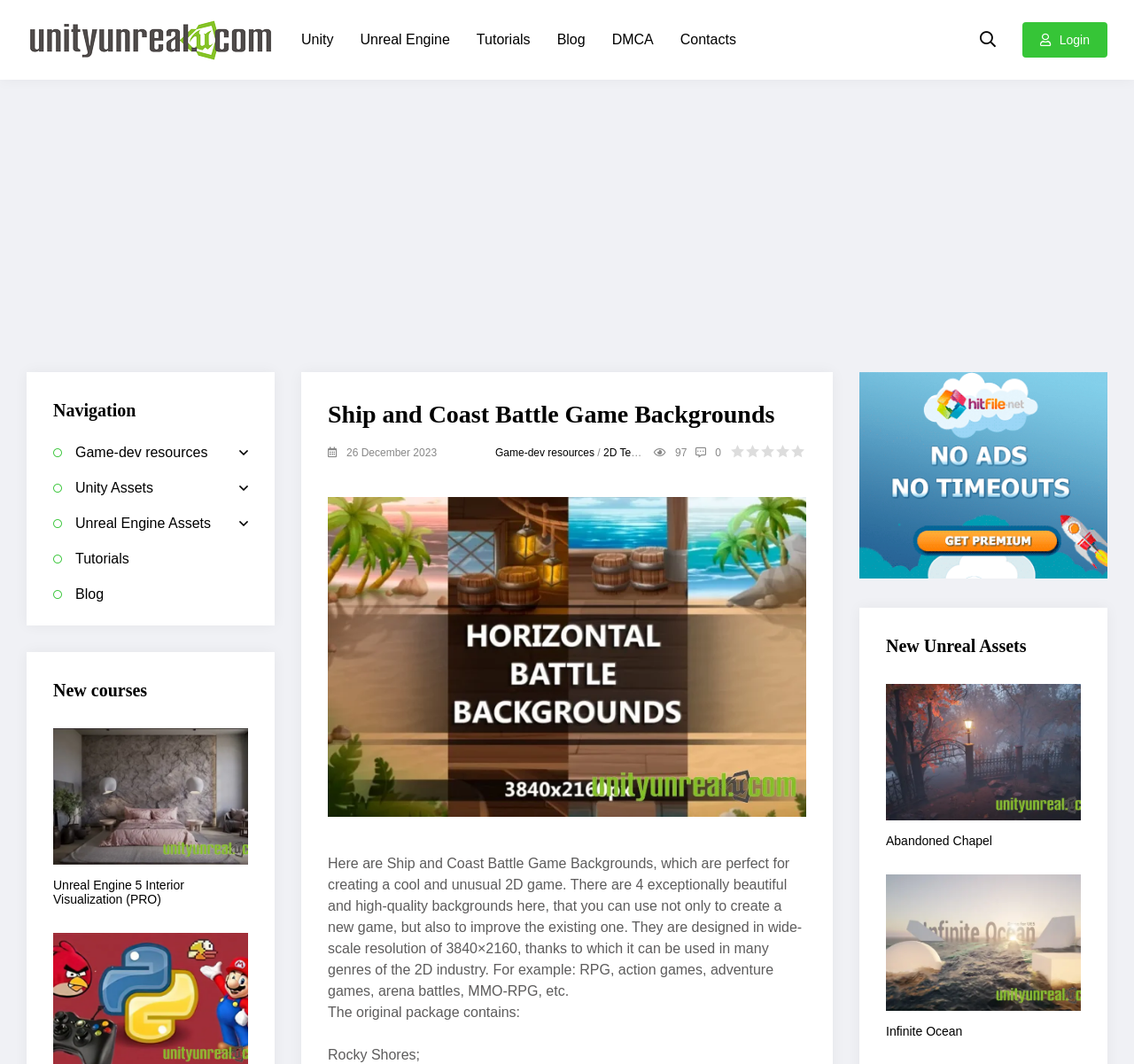Please determine the bounding box coordinates of the element's region to click for the following instruction: "Go to the '2D Textures & Backgrounds' page".

[0.532, 0.42, 0.648, 0.432]